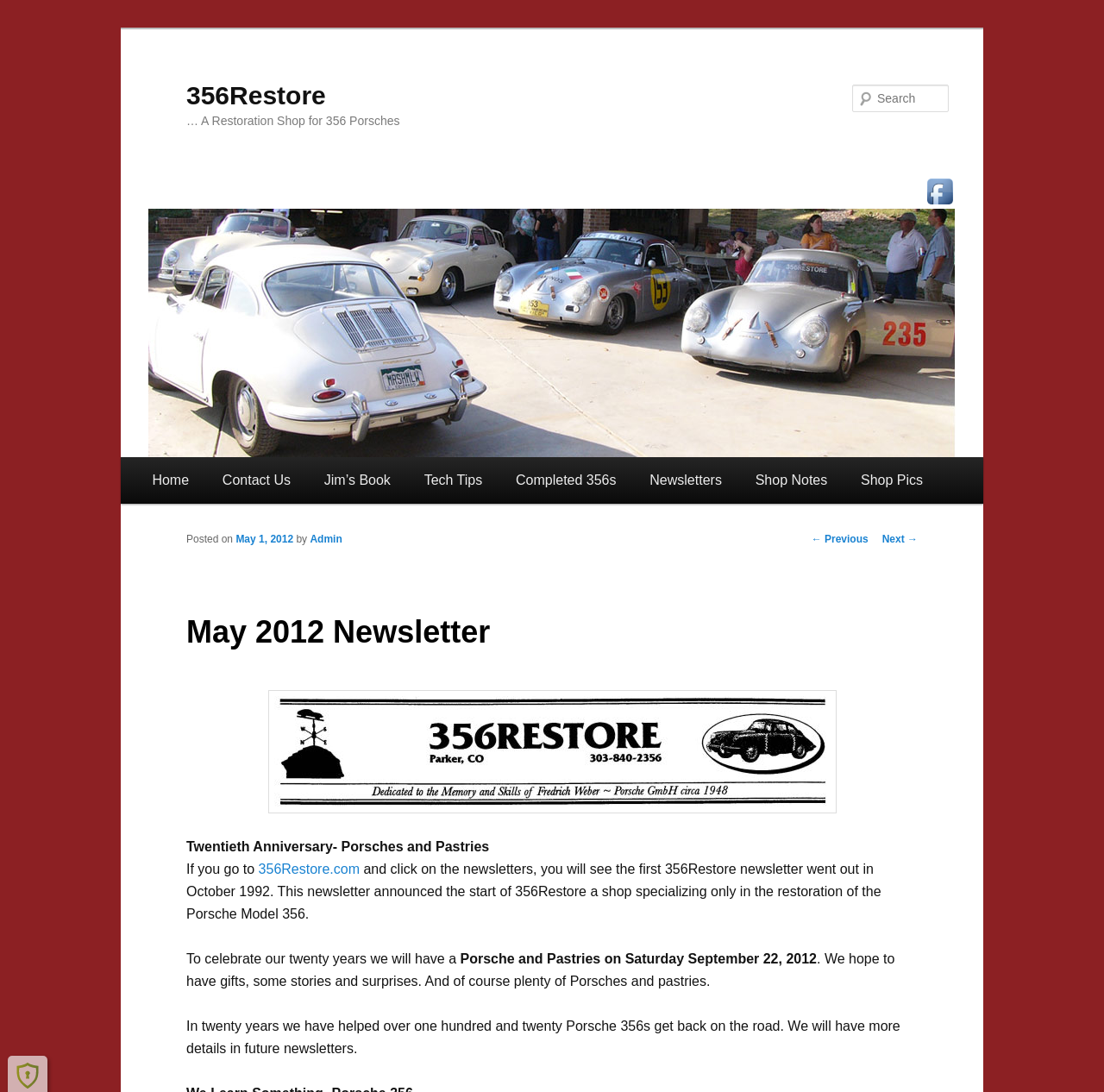What is the date of the Porsche and Pastries event?
Carefully analyze the image and provide a detailed answer to the question.

The date of the Porsche and Pastries event can be found in the static text element 'Porsche and Pastries on Saturday September 22, 2012' with bounding box coordinates [0.417, 0.871, 0.74, 0.885]. This element is located within the main content section of the webpage.